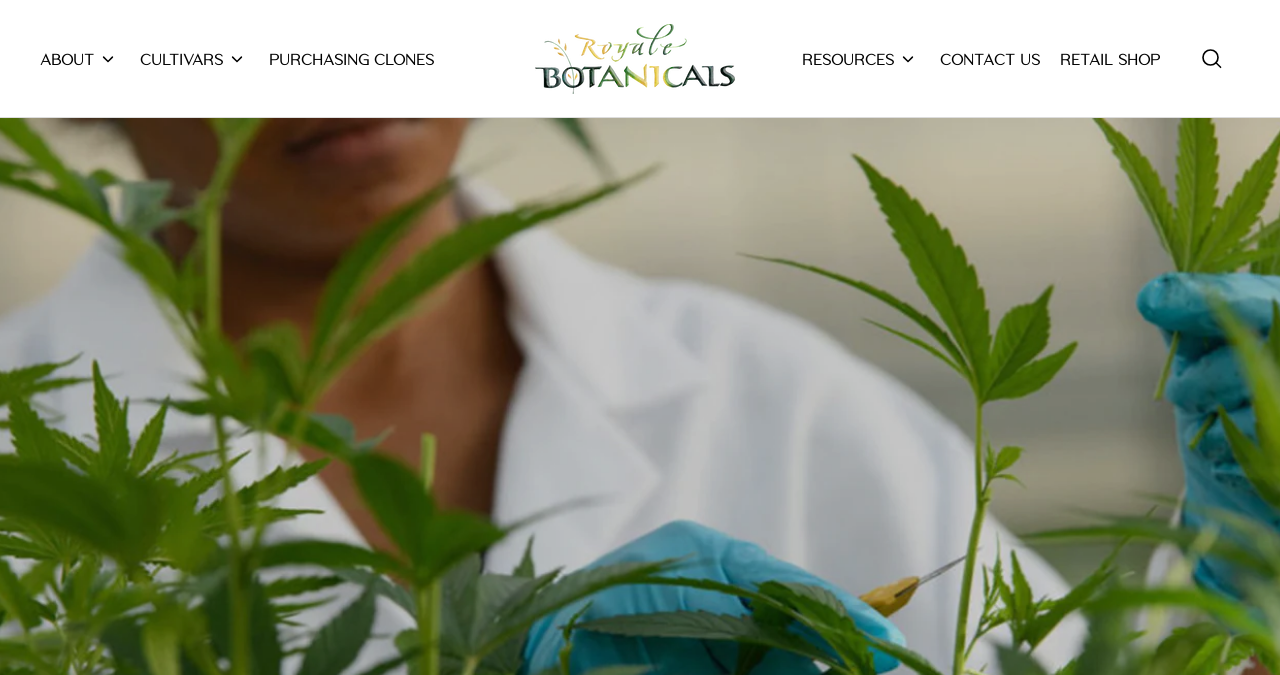Is there a search function on the page?
Please give a detailed and elaborate answer to the question.

I found a link element with the text 'Search' and a bounding box coordinate of [0.938, 0.069, 0.956, 0.104], which suggests that there is a search function on the page.